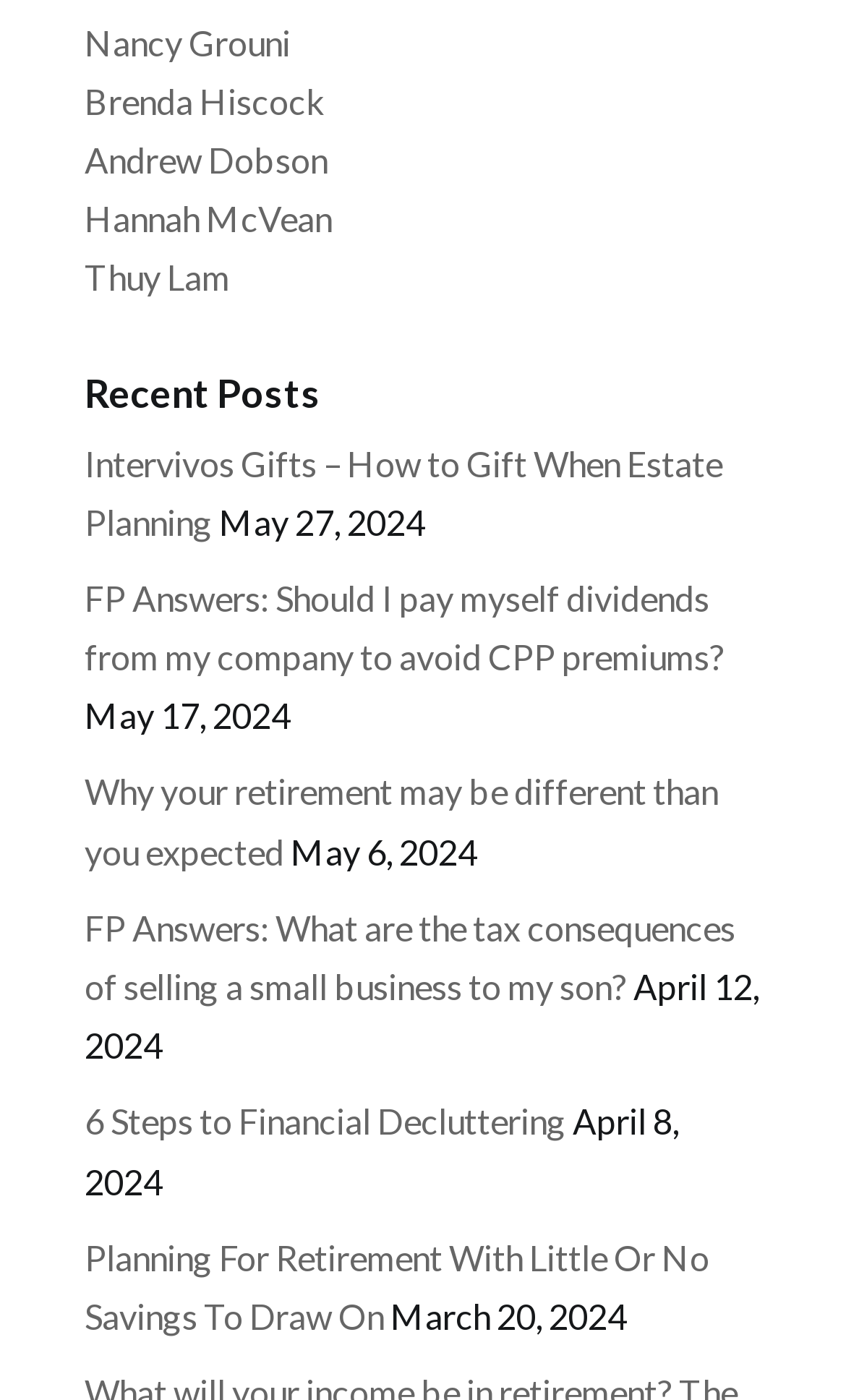Show me the bounding box coordinates of the clickable region to achieve the task as per the instruction: "Check the post from May 27, 2024".

[0.259, 0.357, 0.503, 0.387]